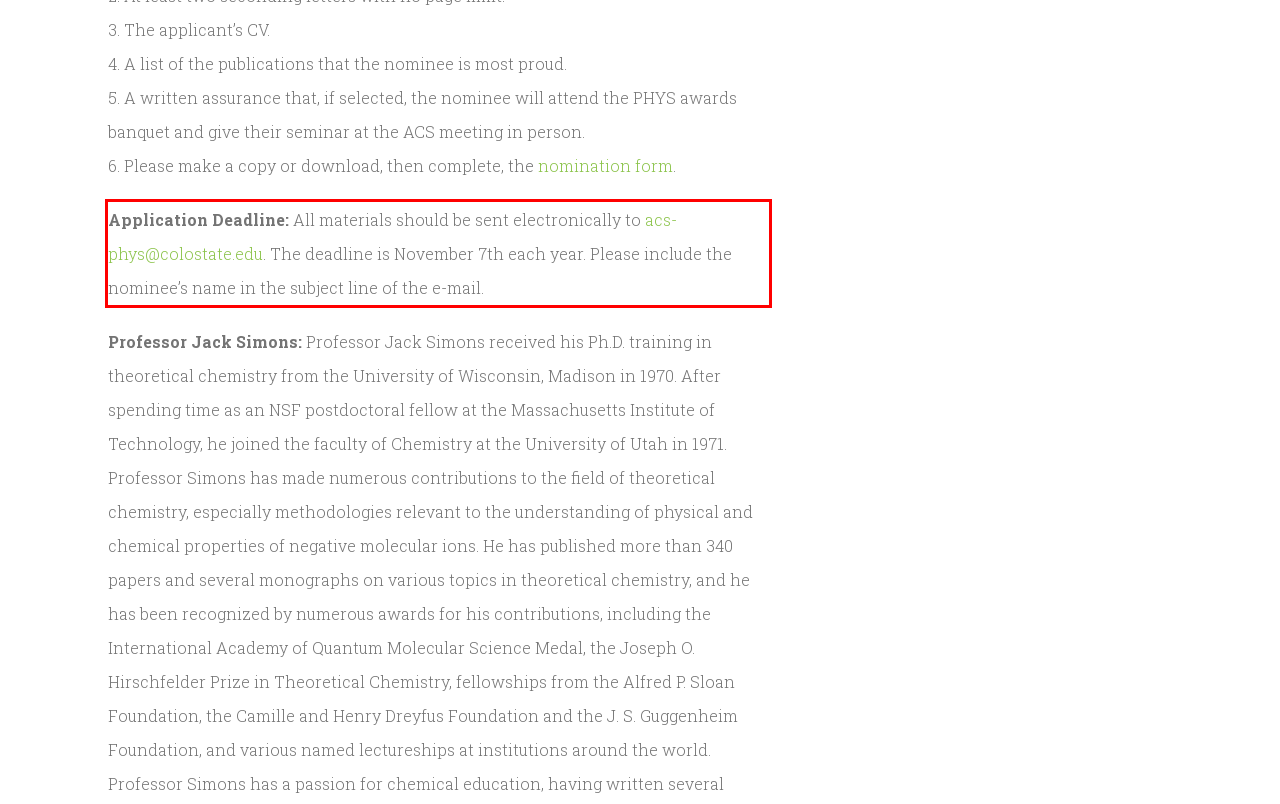Please examine the webpage screenshot containing a red bounding box and use OCR to recognize and output the text inside the red bounding box.

Application Deadline: All materials should be sent electronically to acs-phys@colostate.edu. The deadline is November 7th each year. Please include the nominee’s name in the subject line of the e-mail.